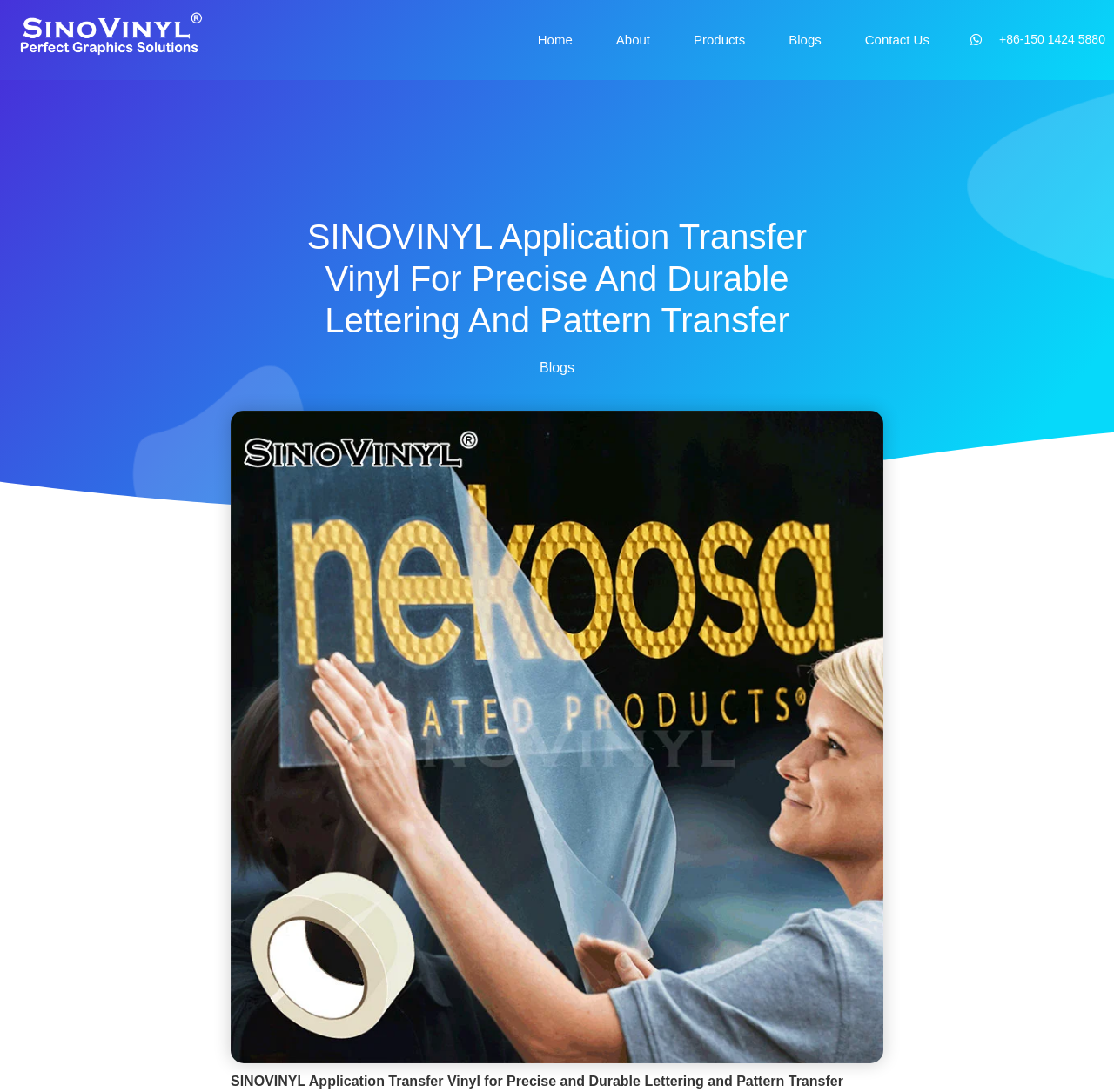Extract the bounding box coordinates for the UI element described as: "title="PRESS TRIP TO OD BARCELONA"".

None